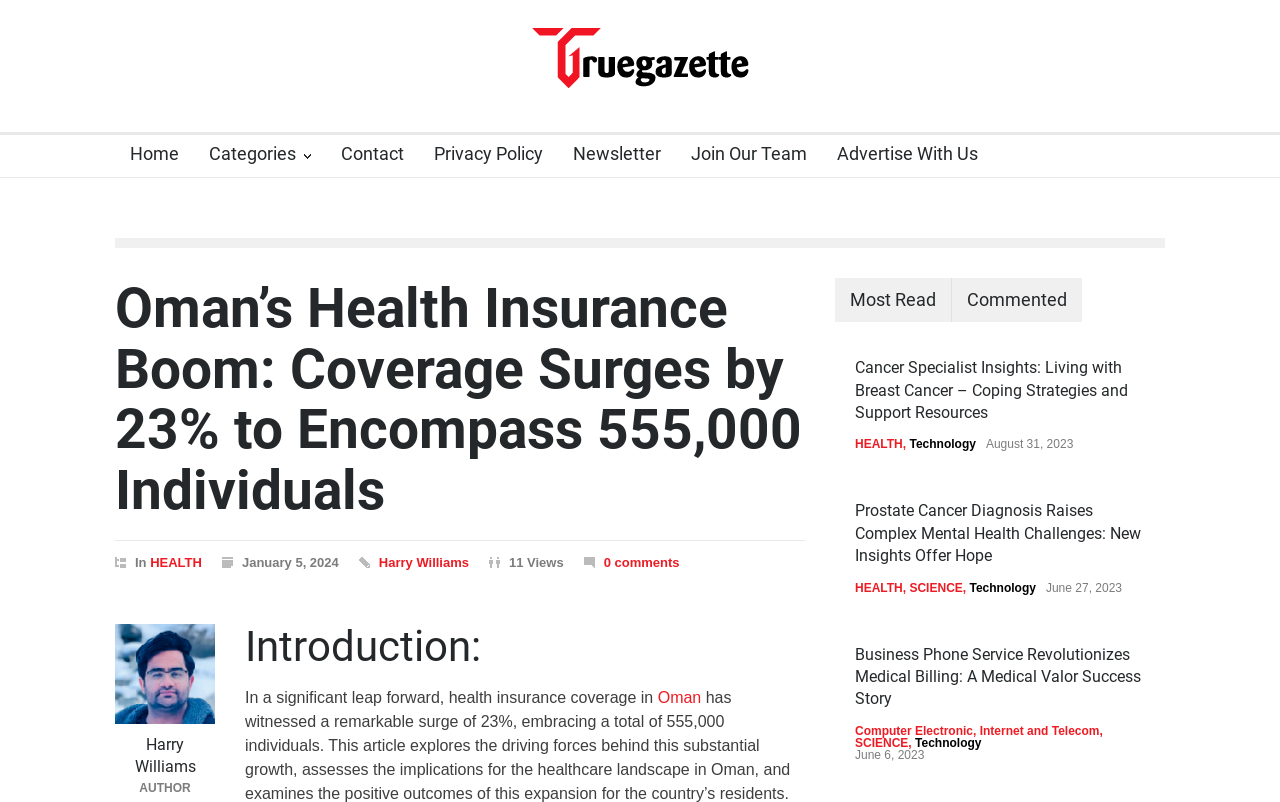Provide your answer in one word or a succinct phrase for the question: 
What is the category of the article 'Business Phone Service Revolutionizes Medical Billing: A Medical Valor Success Story'?

Computer Electronic